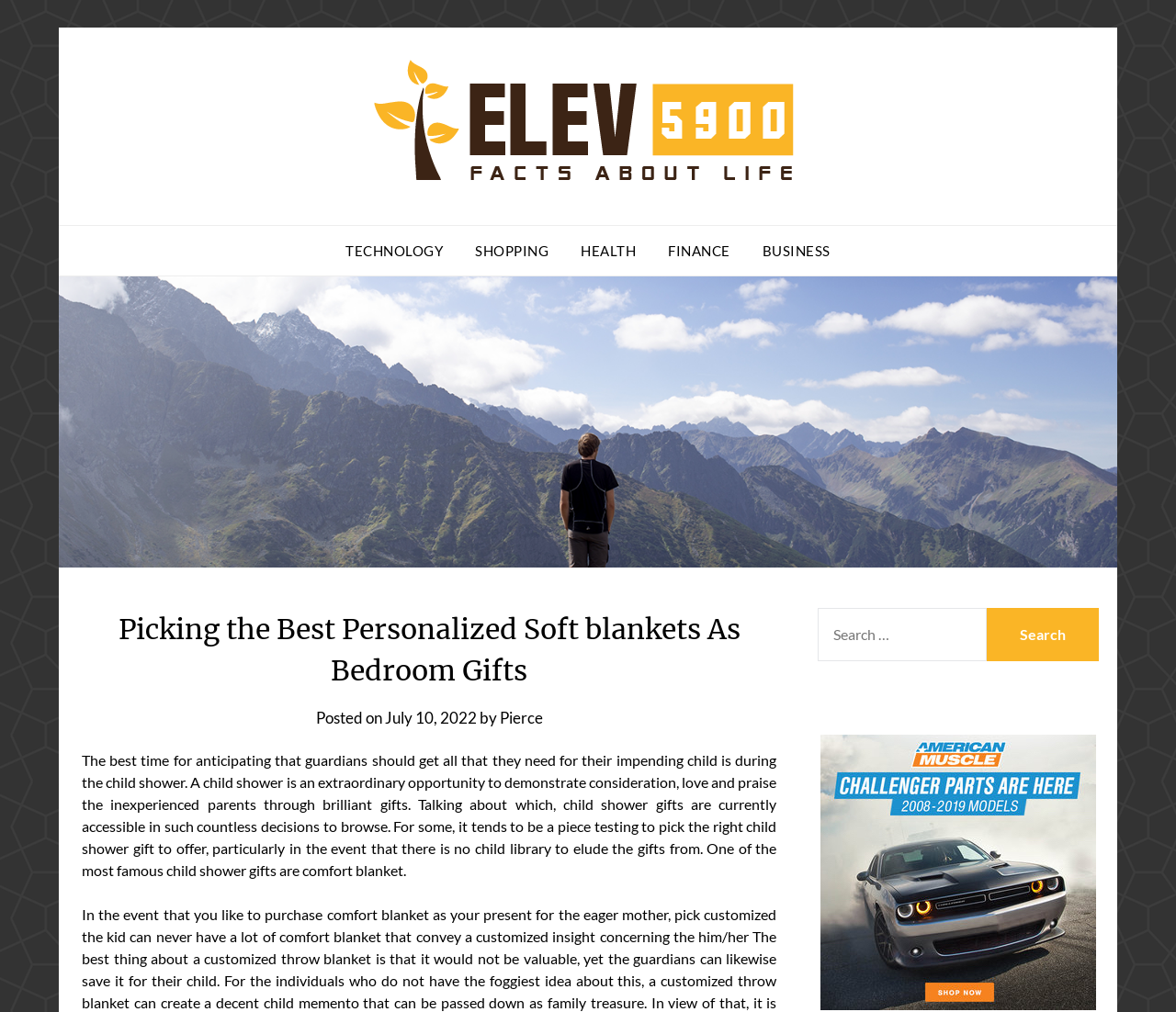Please locate the clickable area by providing the bounding box coordinates to follow this instruction: "visit the author's page".

[0.425, 0.7, 0.461, 0.719]